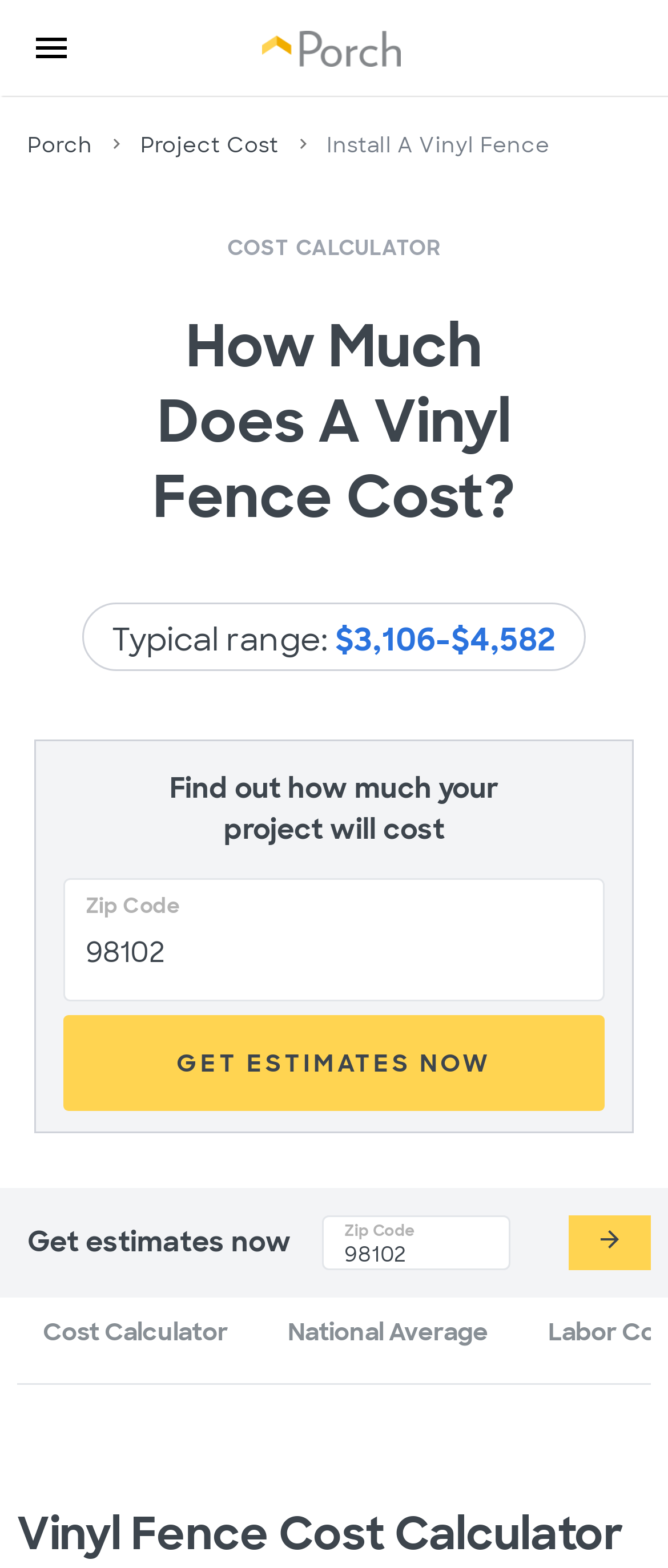What is the purpose of the 'arrow_forward' button?
Please provide a comprehensive answer based on the details in the screenshot.

The 'arrow_forward' button is likely a navigation button that allows users to proceed to the next step in the cost estimation process. It may lead to a more detailed cost calculator or a form to input project requirements.